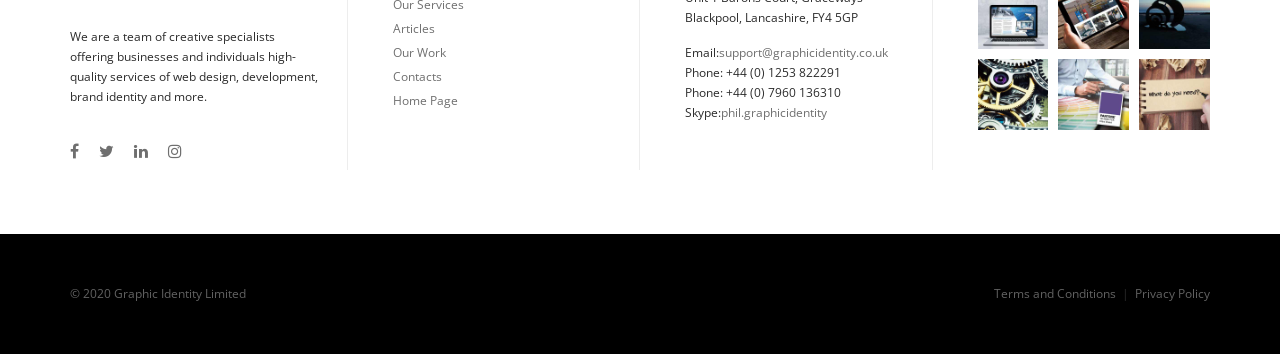Please reply with a single word or brief phrase to the question: 
How many social media links are present?

4